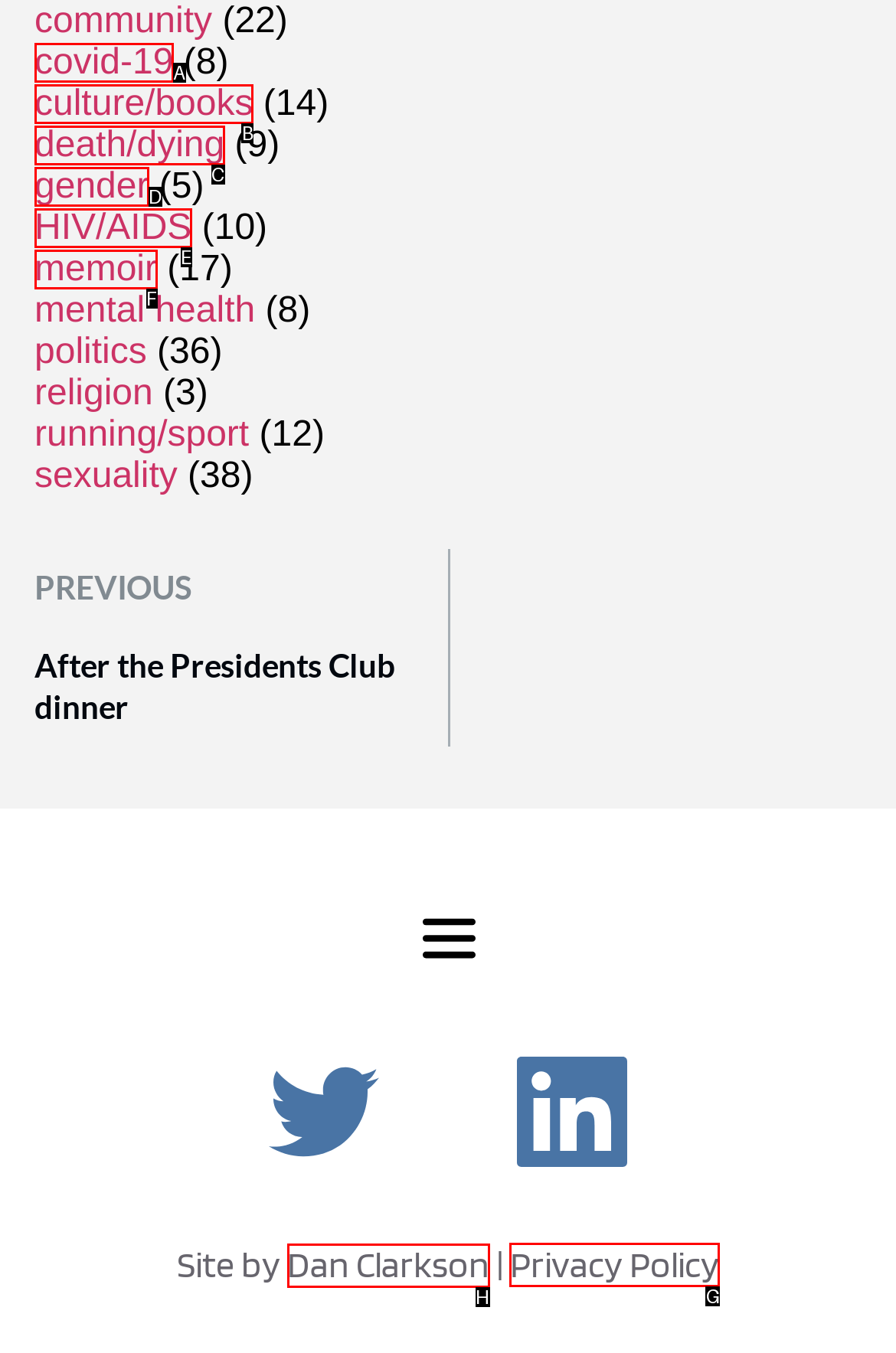Please indicate which HTML element to click in order to fulfill the following task: view privacy policy Respond with the letter of the chosen option.

G